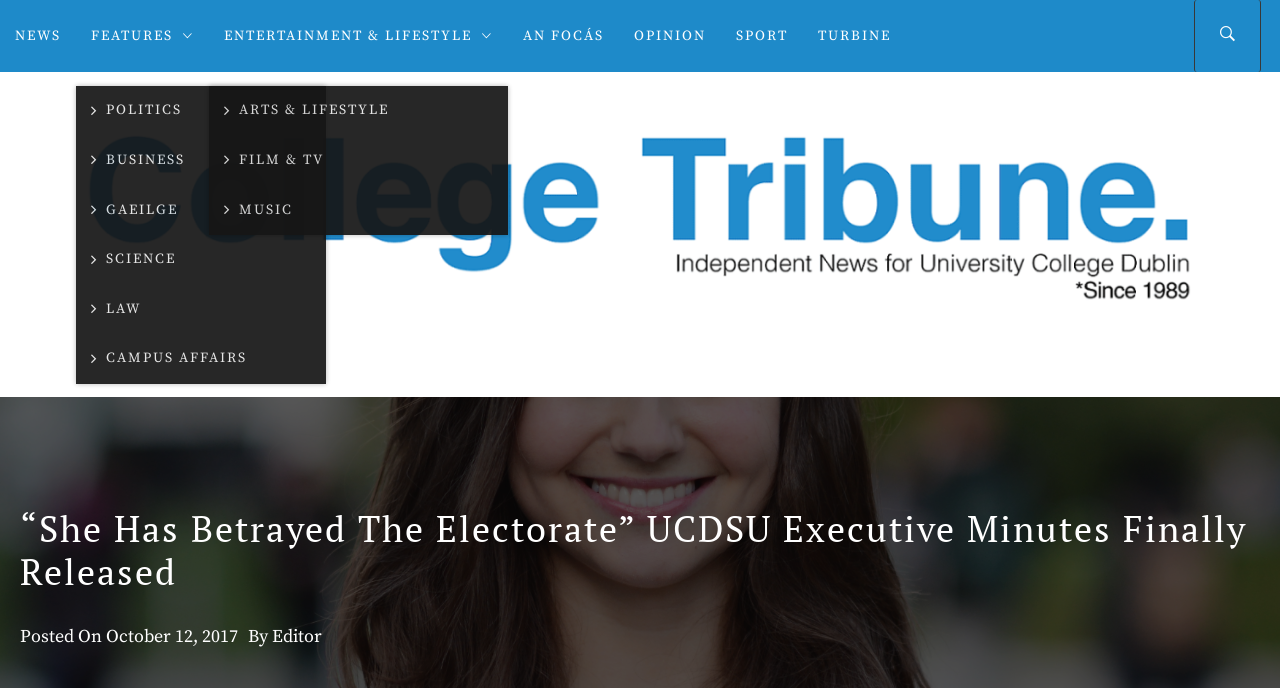Determine the bounding box coordinates of the UI element that matches the following description: "October 12, 2017October 12, 2017". The coordinates should be four float numbers between 0 and 1 in the format [left, top, right, bottom].

[0.083, 0.909, 0.186, 0.942]